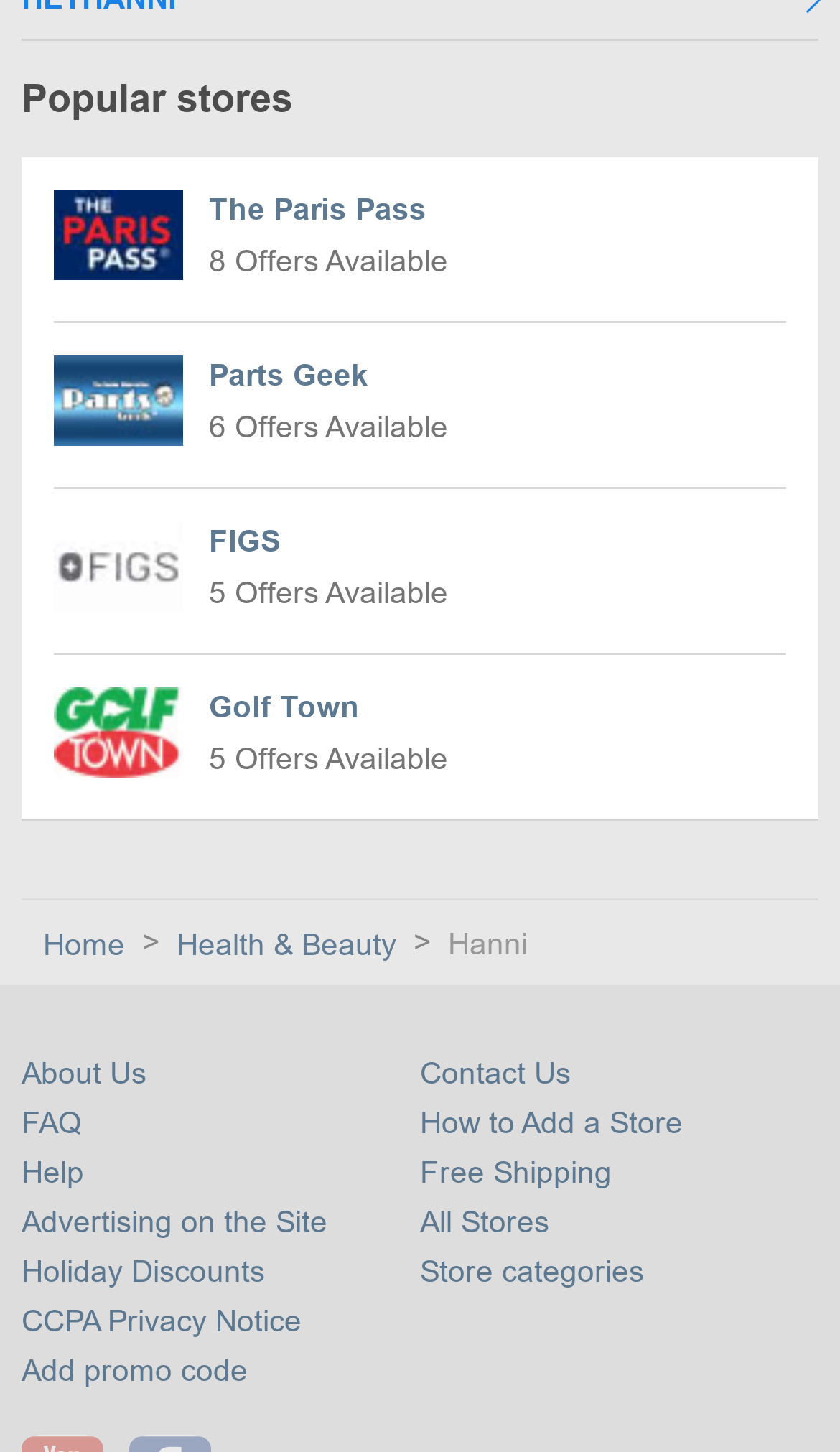Please use the details from the image to answer the following question comprehensively:
What is the purpose of the link 'Add promo code'?

The link 'Add promo code' is likely used to add a promo code, allowing users to apply discounts or promotions to their purchases.